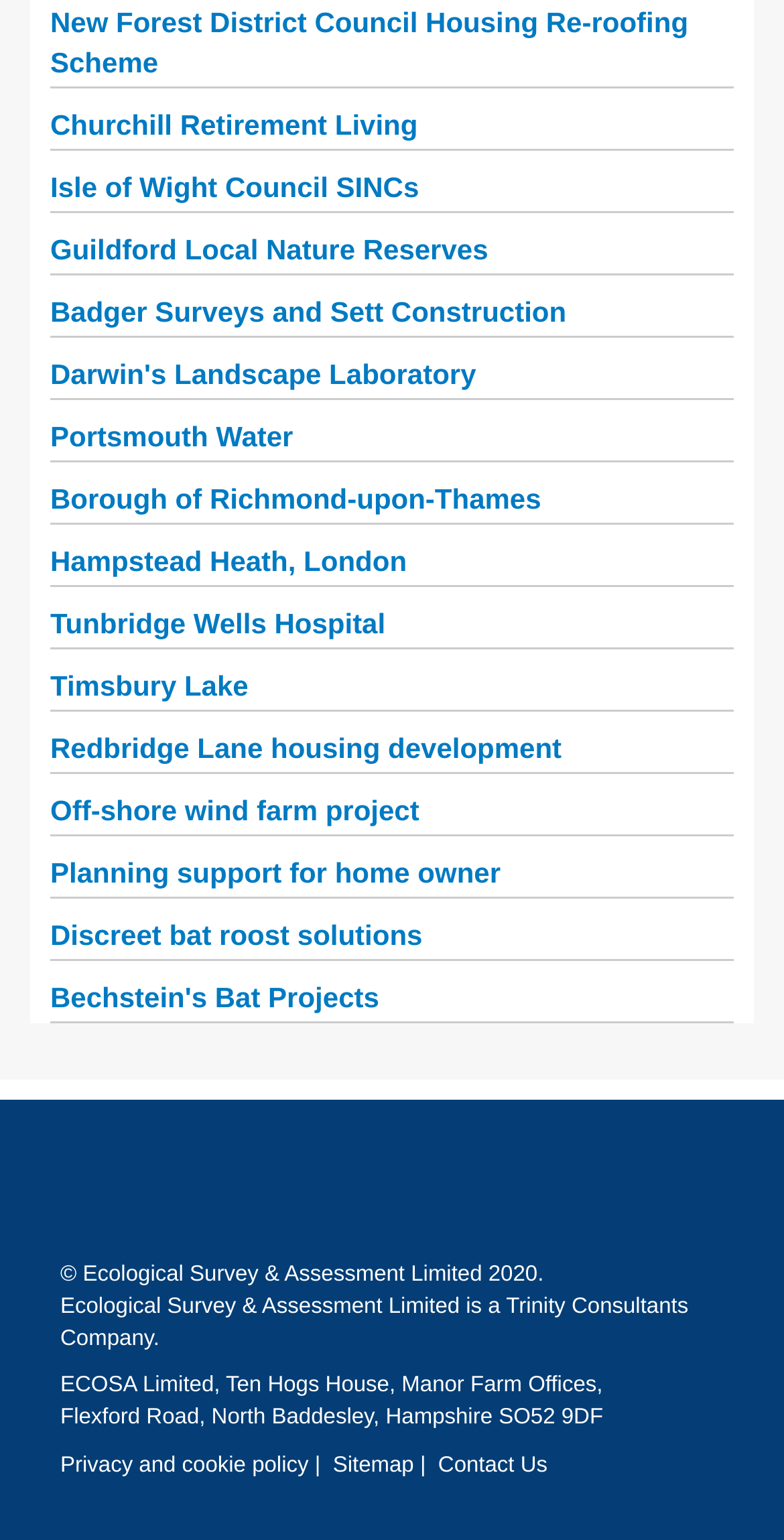Can you pinpoint the bounding box coordinates for the clickable element required for this instruction: "Visit New Forest District Council Housing Re-roofing Scheme"? The coordinates should be four float numbers between 0 and 1, i.e., [left, top, right, bottom].

[0.064, 0.004, 0.878, 0.051]